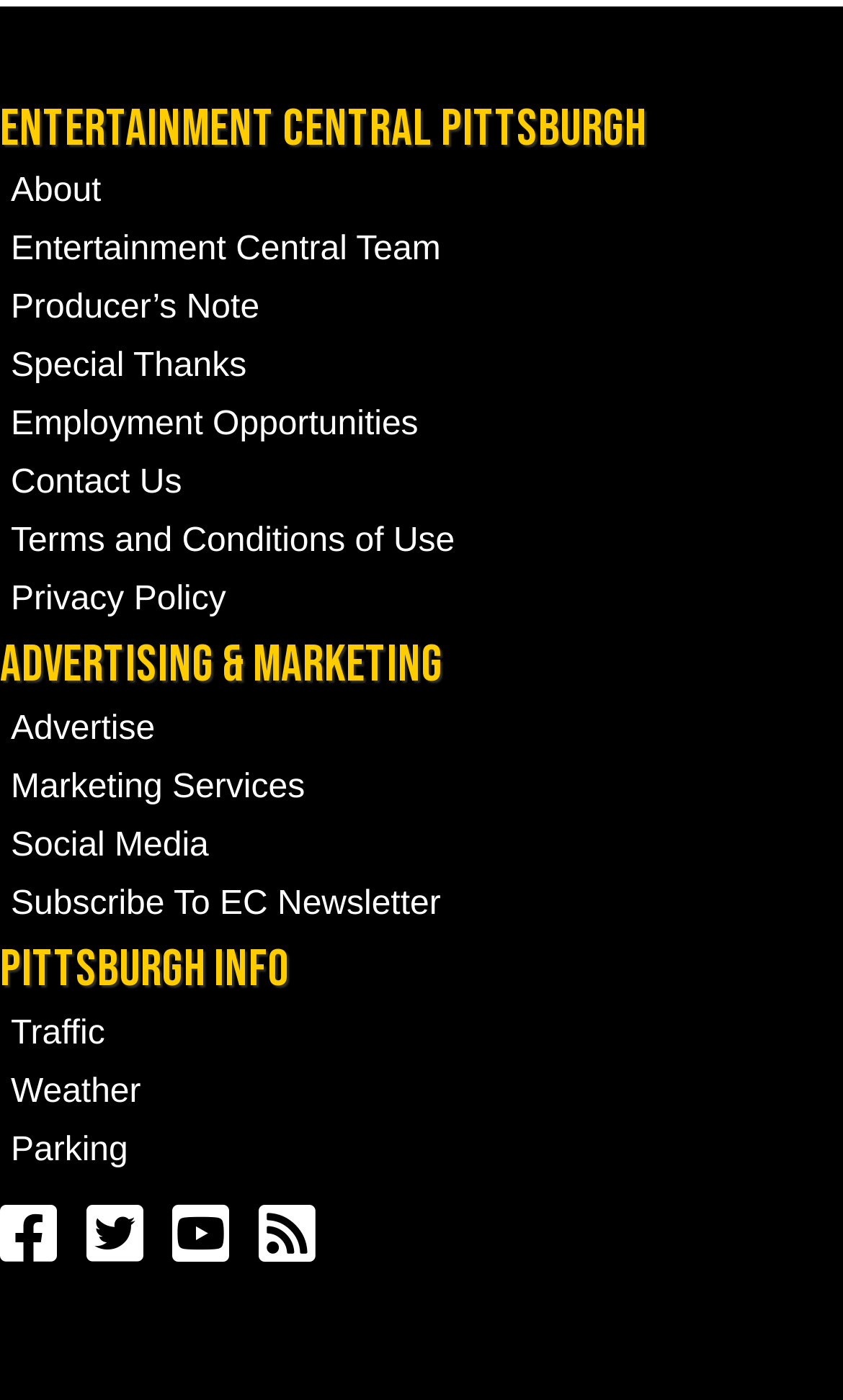Answer the following in one word or a short phrase: 
How many navigation menus are there?

3